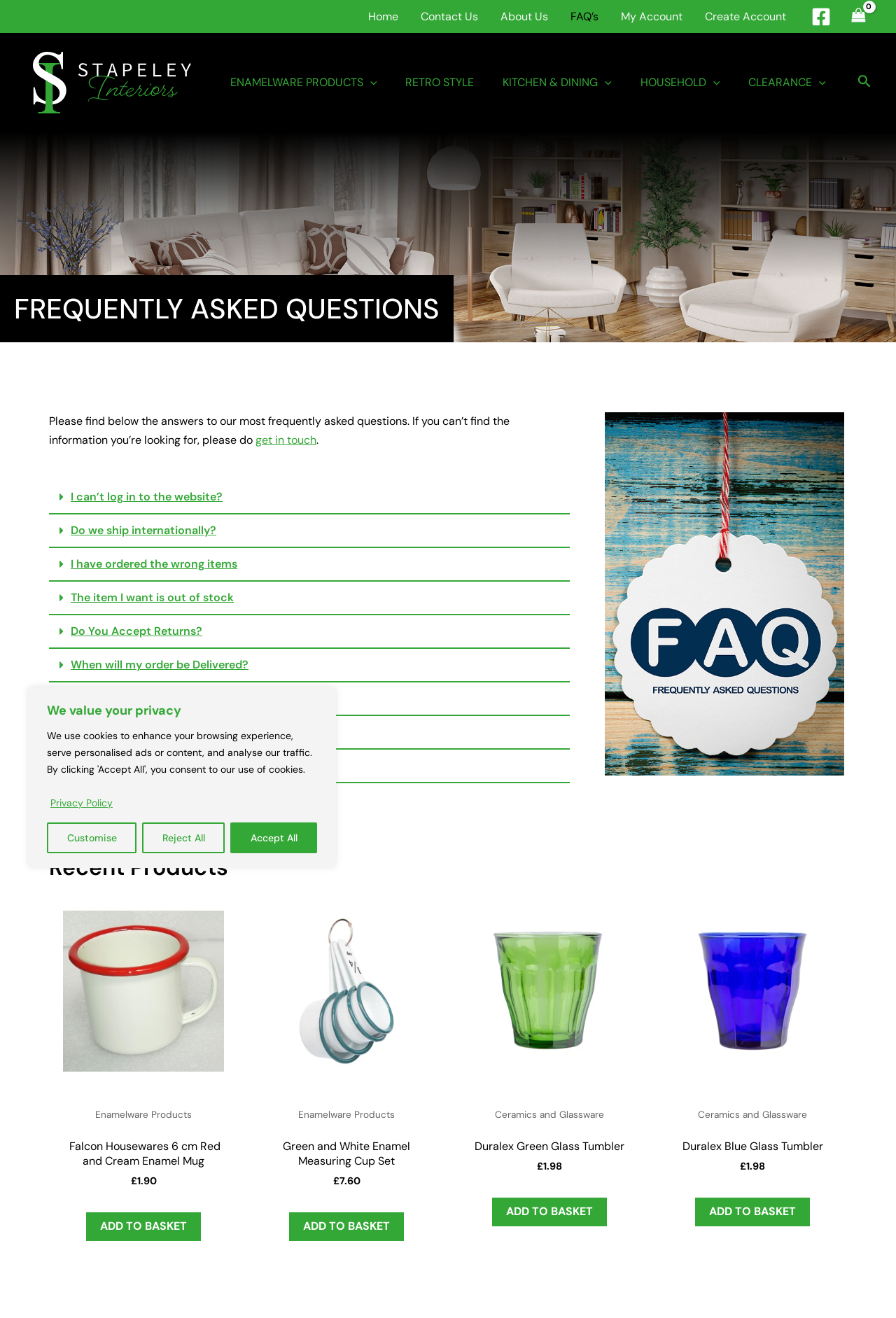Please provide the bounding box coordinates for the element that needs to be clicked to perform the instruction: "Add the 'Falcon Housewares 6 cm Red and Cream Enamel Mug' to the basket". The coordinates must consist of four float numbers between 0 and 1, formatted as [left, top, right, bottom].

[0.096, 0.92, 0.224, 0.941]